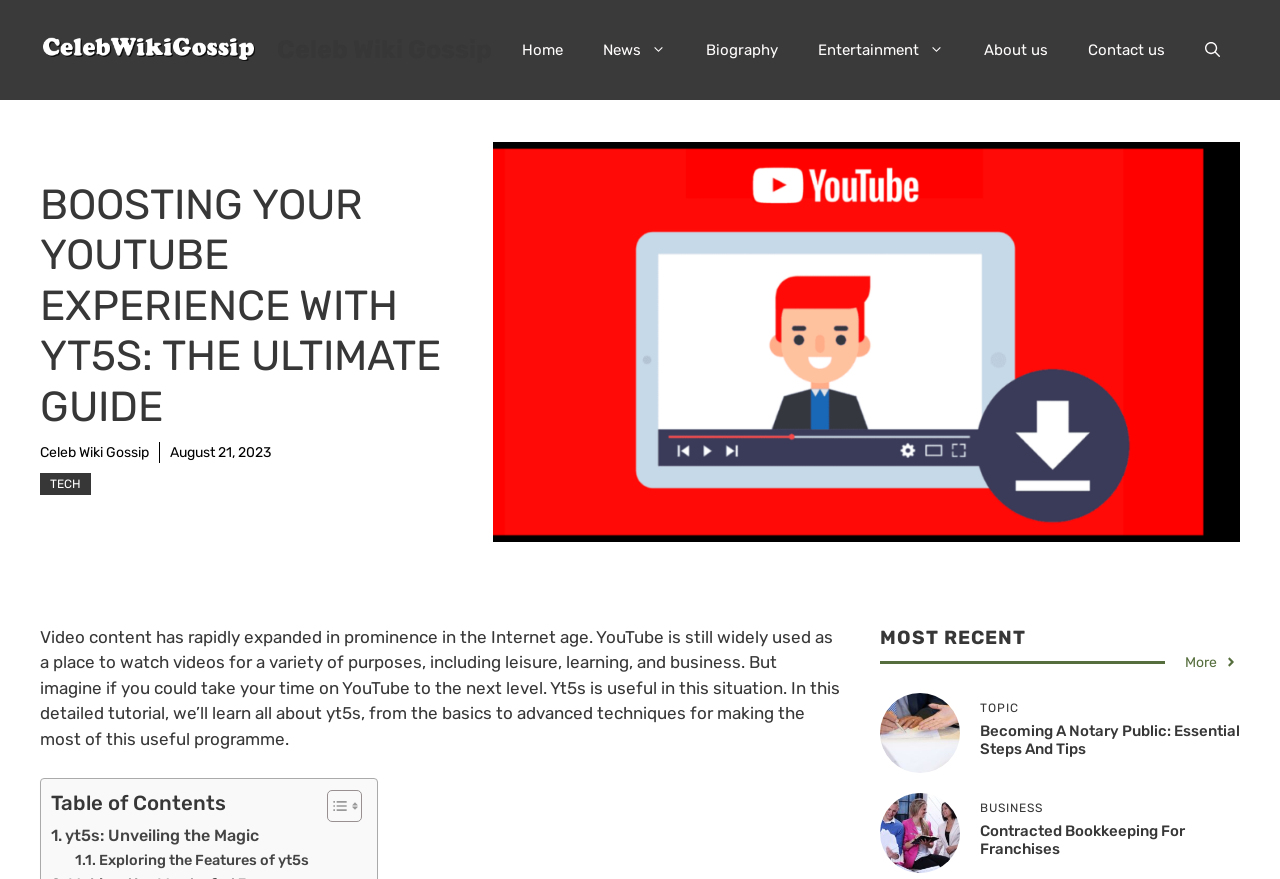Offer a meticulous caption that includes all visible features of the webpage.

The webpage is focused on enhancing the YouTube experience with yt5s, an online tool. At the top, there is a banner with a link to "Celeb Wiki Gossip" and an image. Below the banner, there is a navigation menu with links to "Home", "News", "Biography", "Entertainment", "About us", and "Contact us", as well as a search button.

The main content of the page is divided into sections. The first section has a heading "BOOSTING YOUR YOUTUBE EXPERIENCE WITH YT5S: THE ULTIMATE GUIDE" and a link to "Celeb Wiki Gossip" with a timestamp "August 21, 2023". Below this, there is a link to "TECH" and a figure with an image of yt5s.

The main article starts with a brief introduction to yt5s, explaining its usefulness in taking YouTube experience to the next level. The article is divided into sections, with a table of contents at the top. The sections include "yt5s: Unveiling the Magic" and "Exploring the Features of yt5s".

On the right side of the page, there are three sections. The first section is headed "MOST RECENT" and has a link to "More". Below this, there are two sections with headings "TOPIC" and "BUSINESS", each with a heading and a link to an article, accompanied by an image. The articles are "Becoming A Notary Public: Essential Steps And Tips" and "Contracted Bookkeeping For Franchises".